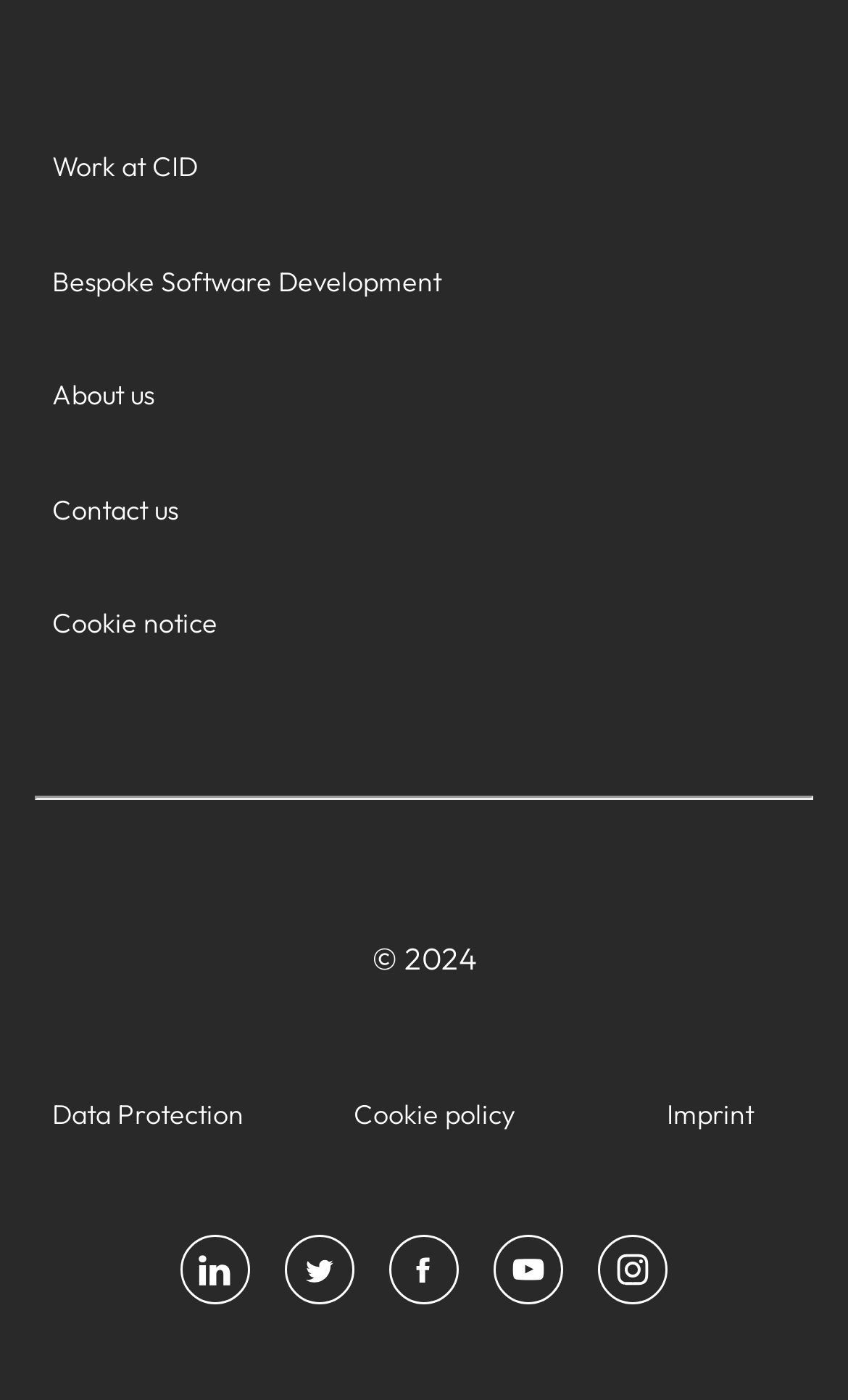Find the bounding box coordinates for the area you need to click to carry out the instruction: "View job opportunities". The coordinates should be four float numbers between 0 and 1, indicated as [left, top, right, bottom].

[0.041, 0.098, 0.254, 0.143]